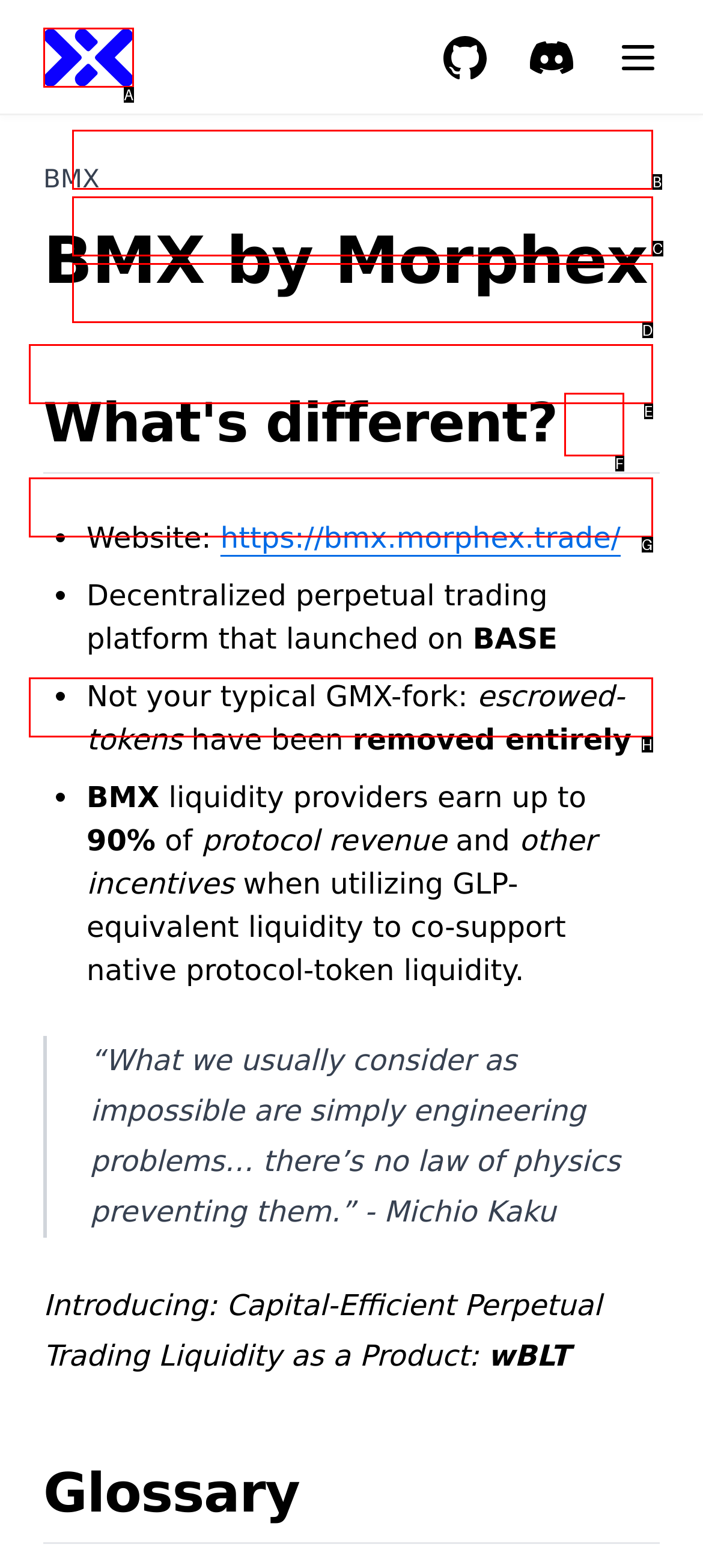What letter corresponds to the UI element described here: Morphies NFT
Reply with the letter from the options provided.

C